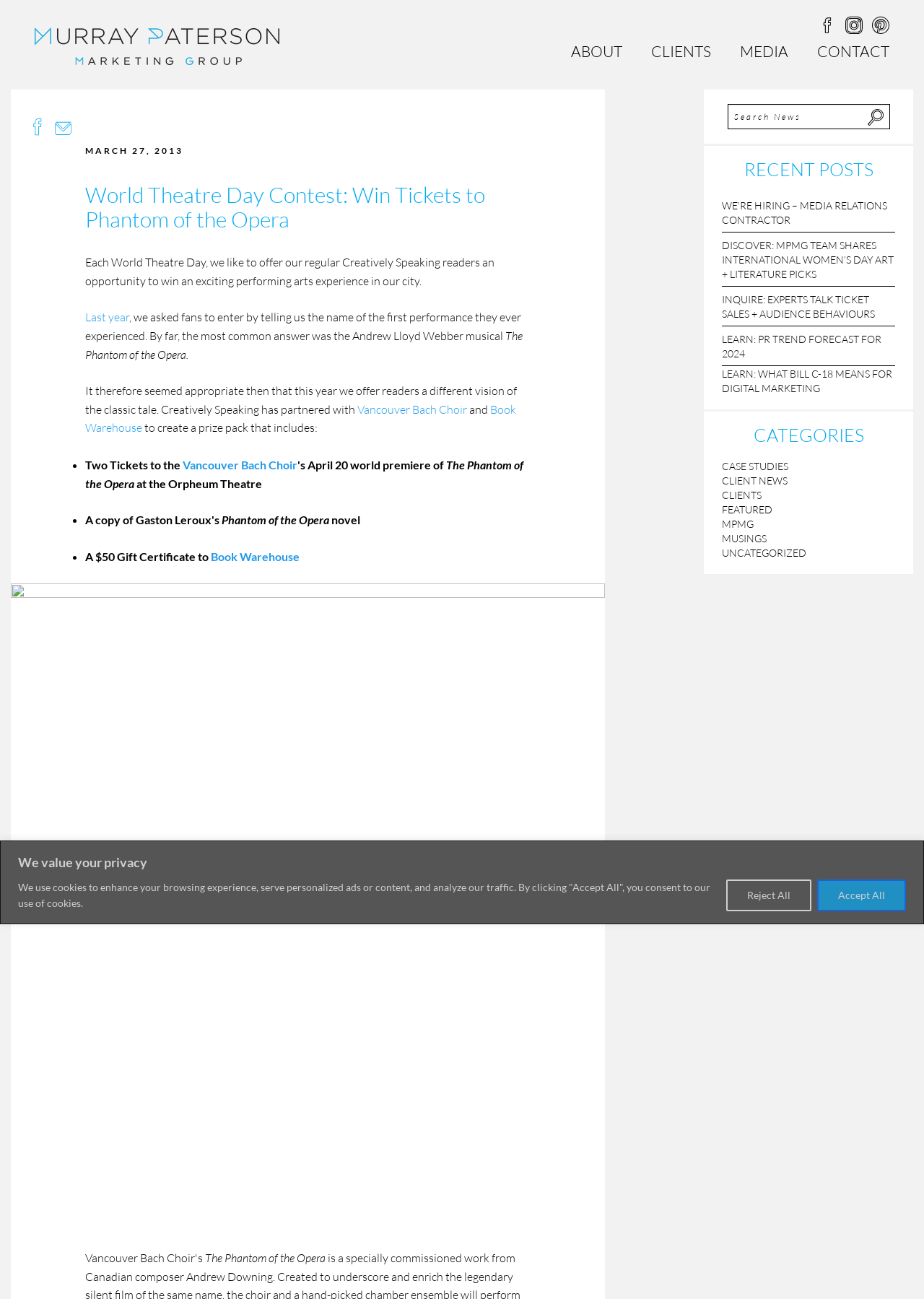Show the bounding box coordinates of the region that should be clicked to follow the instruction: "Search for something."

[0.787, 0.08, 0.963, 0.099]